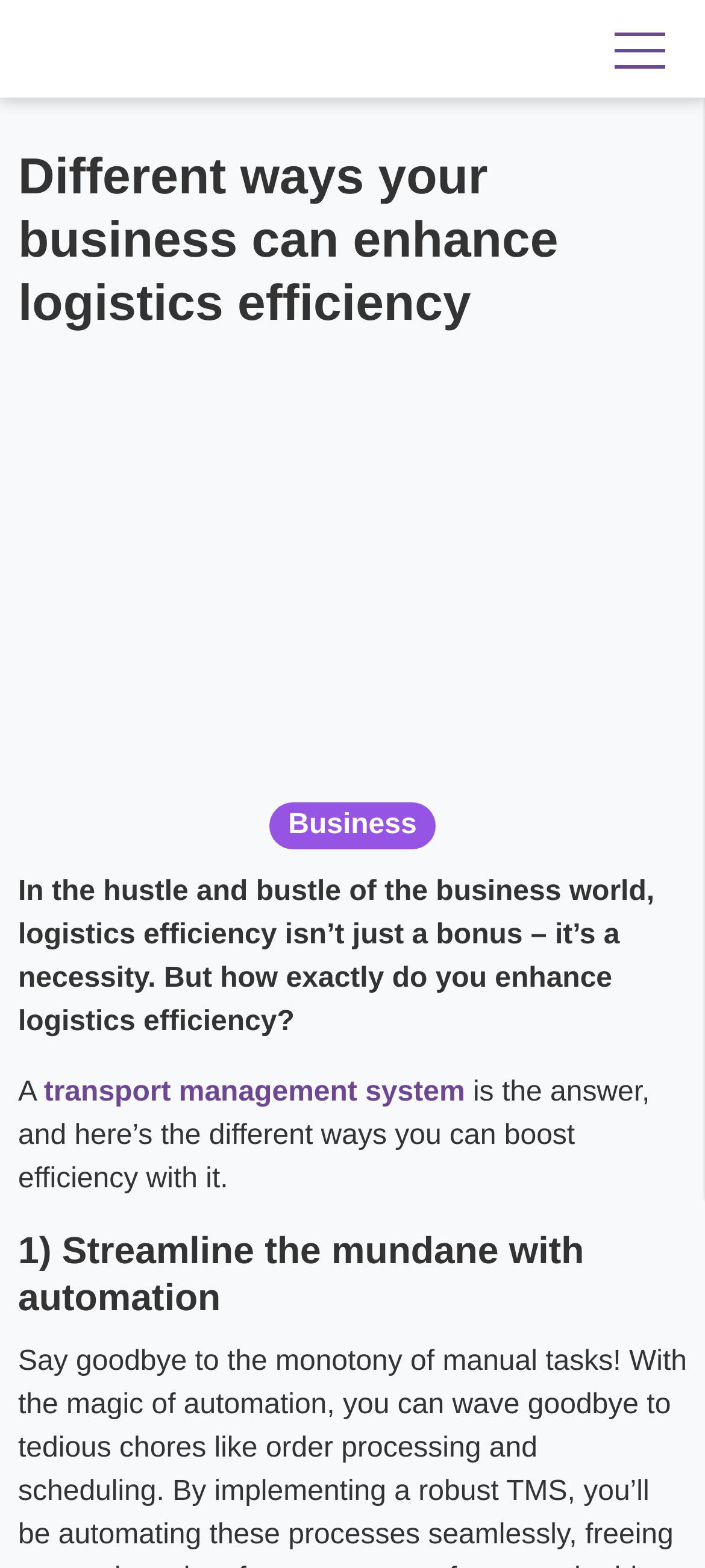Determine the heading of the webpage and extract its text content.

Different ways your business can enhance logistics efficiency